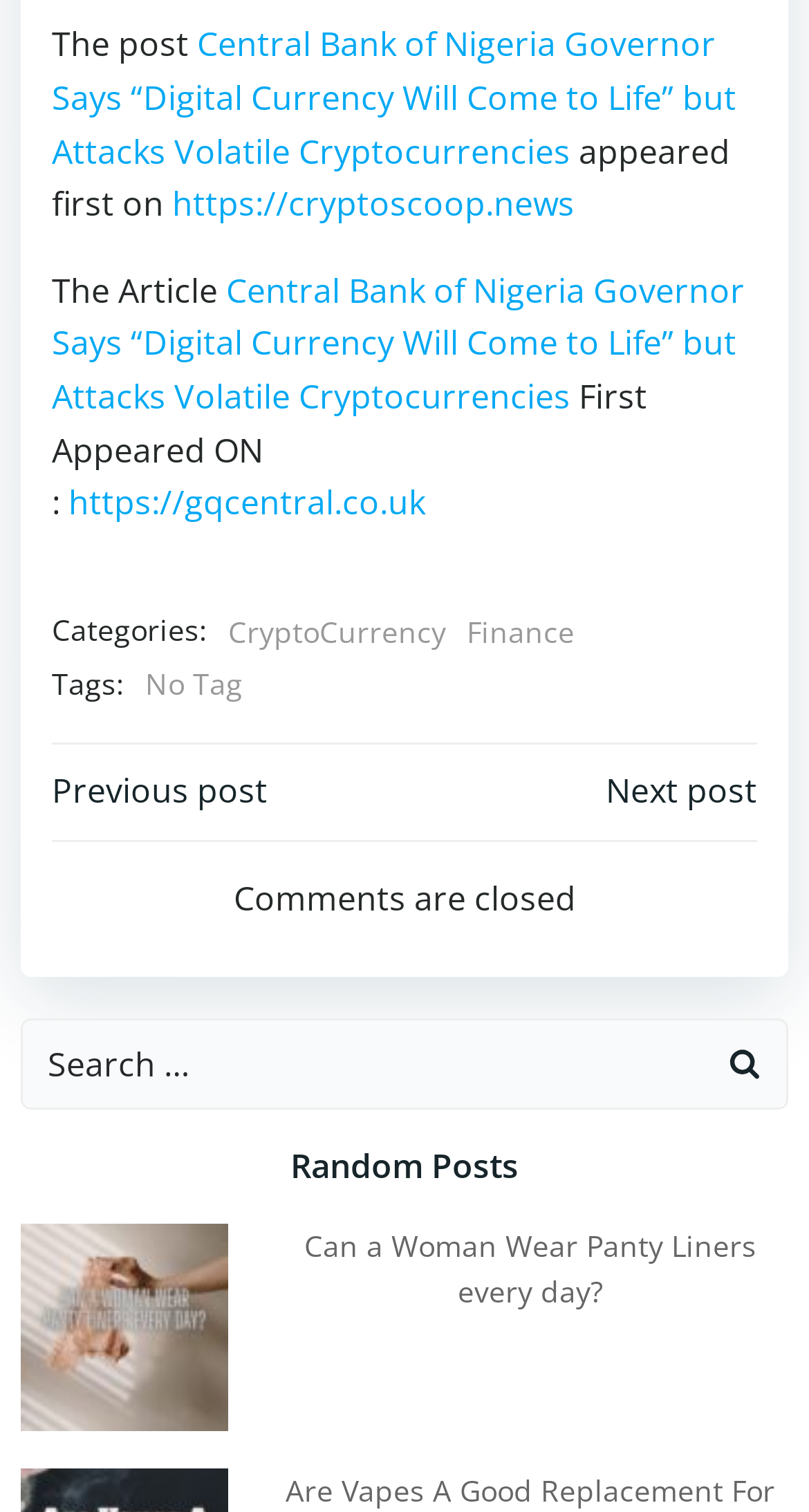What is the purpose of the search box?
Based on the screenshot, provide a one-word or short-phrase response.

To search for content